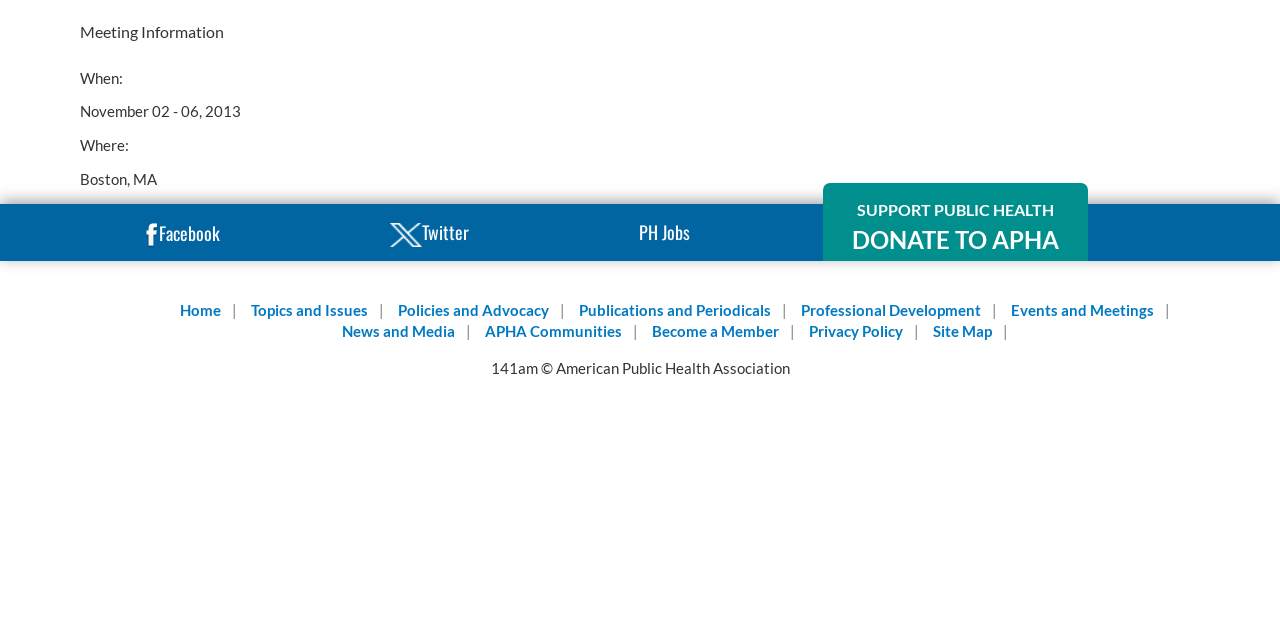Show the bounding box coordinates for the HTML element as described: "PH Jobs".

[0.48, 0.318, 0.652, 0.405]